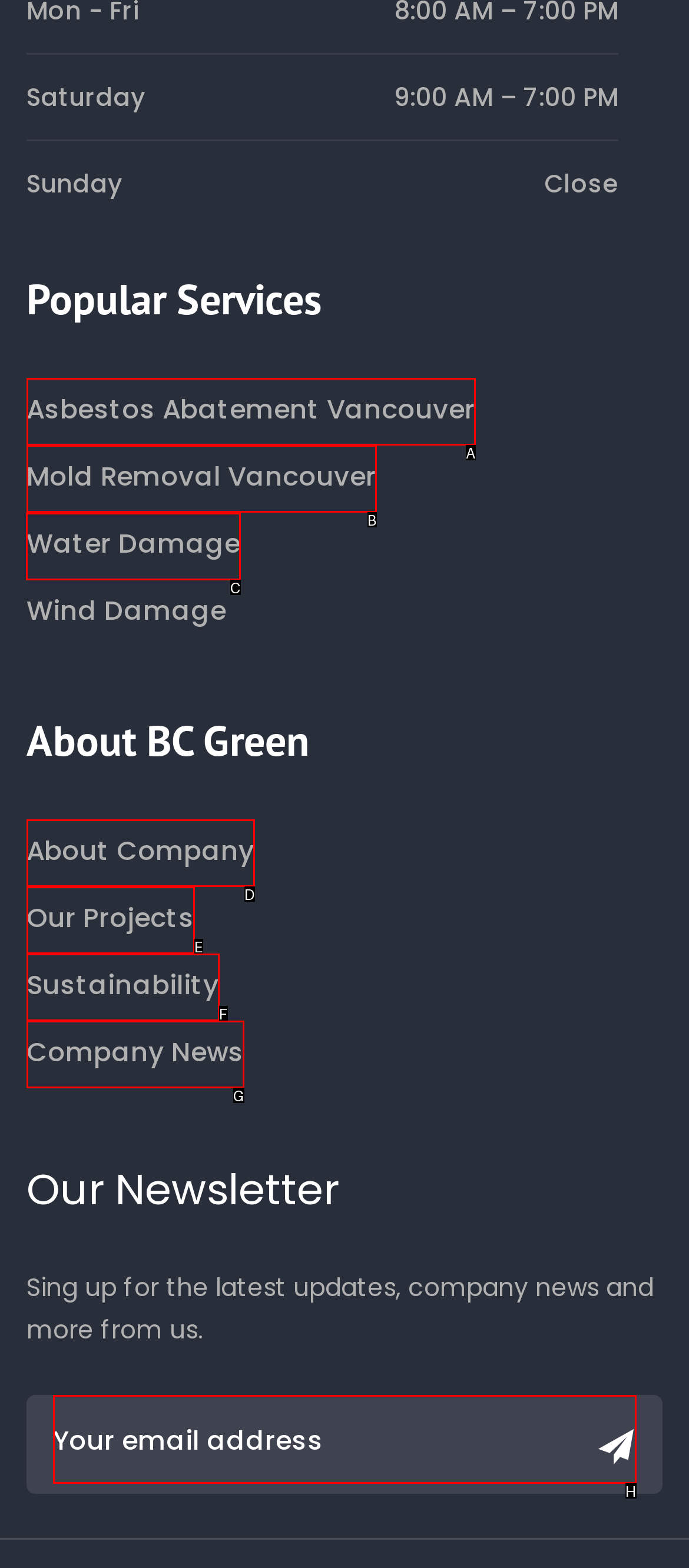From the given options, tell me which letter should be clicked to complete this task: Explore Water Damage services
Answer with the letter only.

C